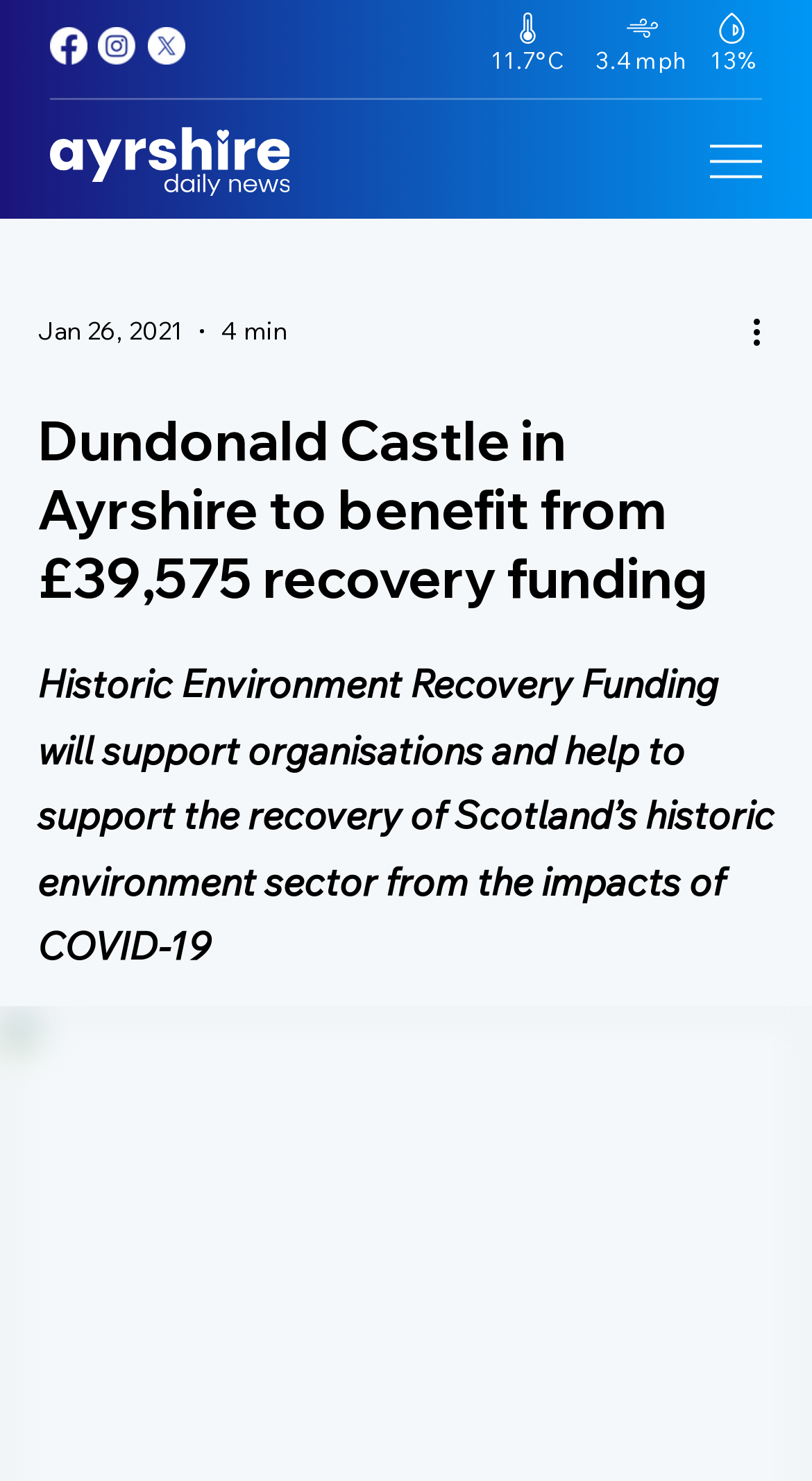Calculate the bounding box coordinates of the UI element given the description: "aria-label="Facebook"".

[0.062, 0.019, 0.108, 0.044]